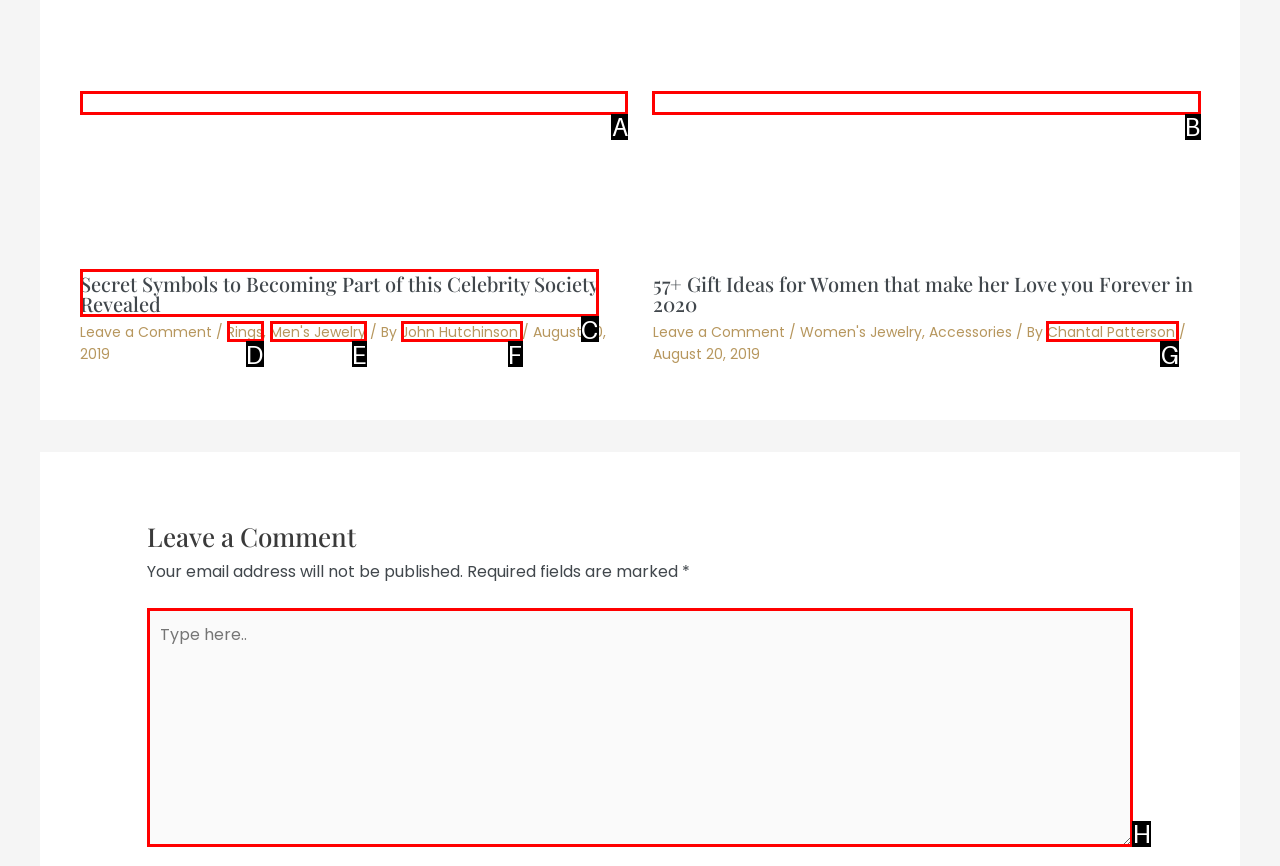Tell me which one HTML element I should click to complete the following task: Type a message in the comment box
Answer with the option's letter from the given choices directly.

H